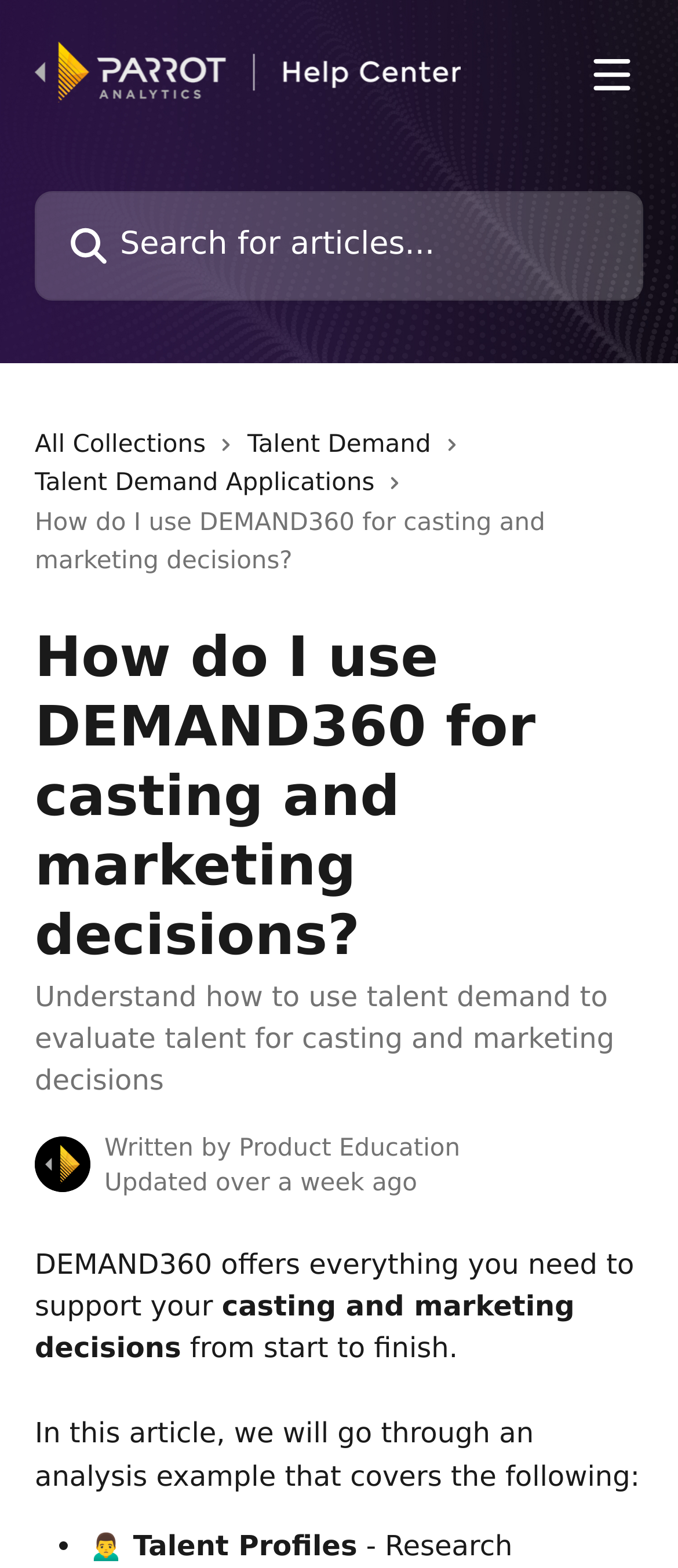How many links are there in the top navigation bar?
Using the visual information, respond with a single word or phrase.

3